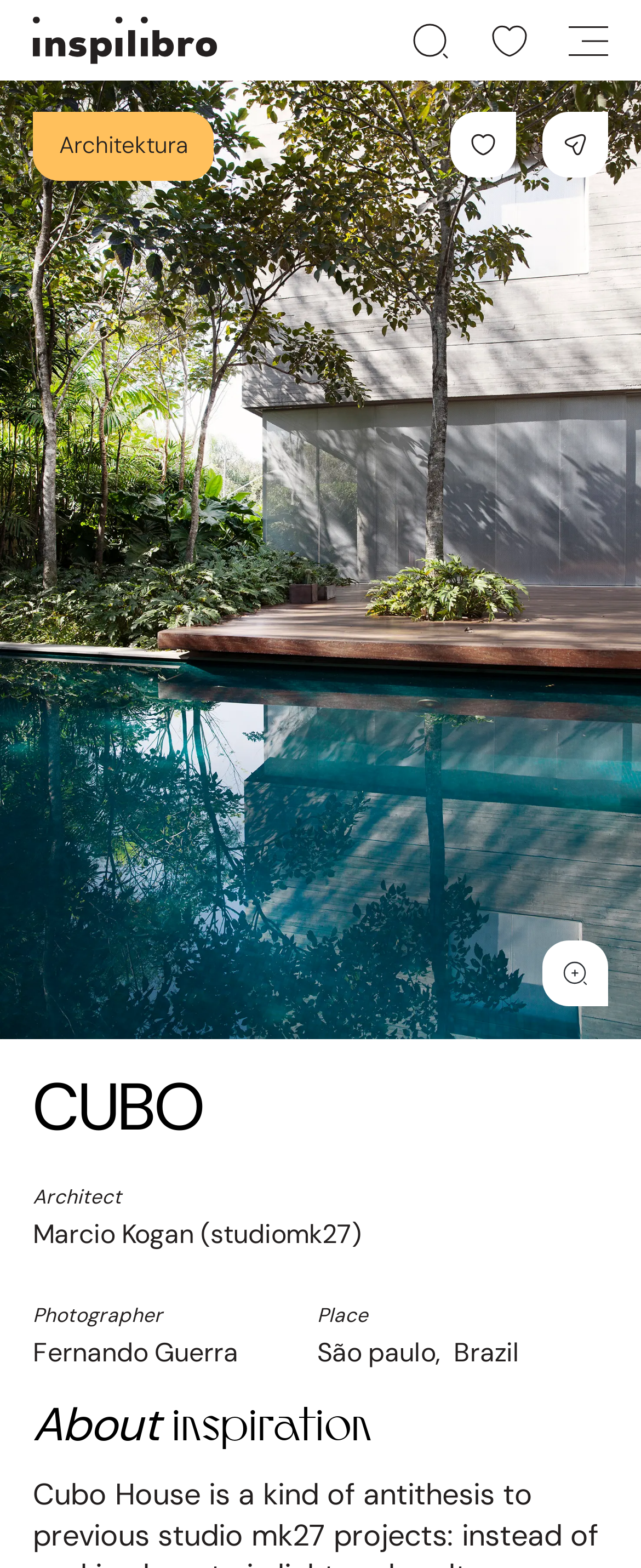Generate a thorough description of the webpage.

The webpage is about a architectural project called "Cubo House" located in São Paulo, Brazil. At the top left corner, there is a link to the main page, accompanied by a small image. To the right of this link, there are three buttons: "Wyszukaj" (Search), "Dodaj lub usuń do ulubionych" (Add or remove from favorites), and "Menu", each with its own icon.

Below these buttons, there is a large button labeled "Architektura" (Architecture) that spans the entire width of the page. Above this button, there is a smaller image.

In the middle of the page, there are two buttons: "Dodaj do ulubionych" (Add to favorites) and "Udostępnij" (Share), each with its own icon.

The main content of the page is divided into two sections. On the left side, there is a heading "CUBO" followed by three paragraphs of text. The first paragraph mentions the architect, Marcio Kogan from studio mk27. The second paragraph mentions the photographer, Fernando Guerra. The third paragraph mentions the location, São Paulo, Brazil.

On the right side, there is a heading "About inspiration" followed by a block of text.